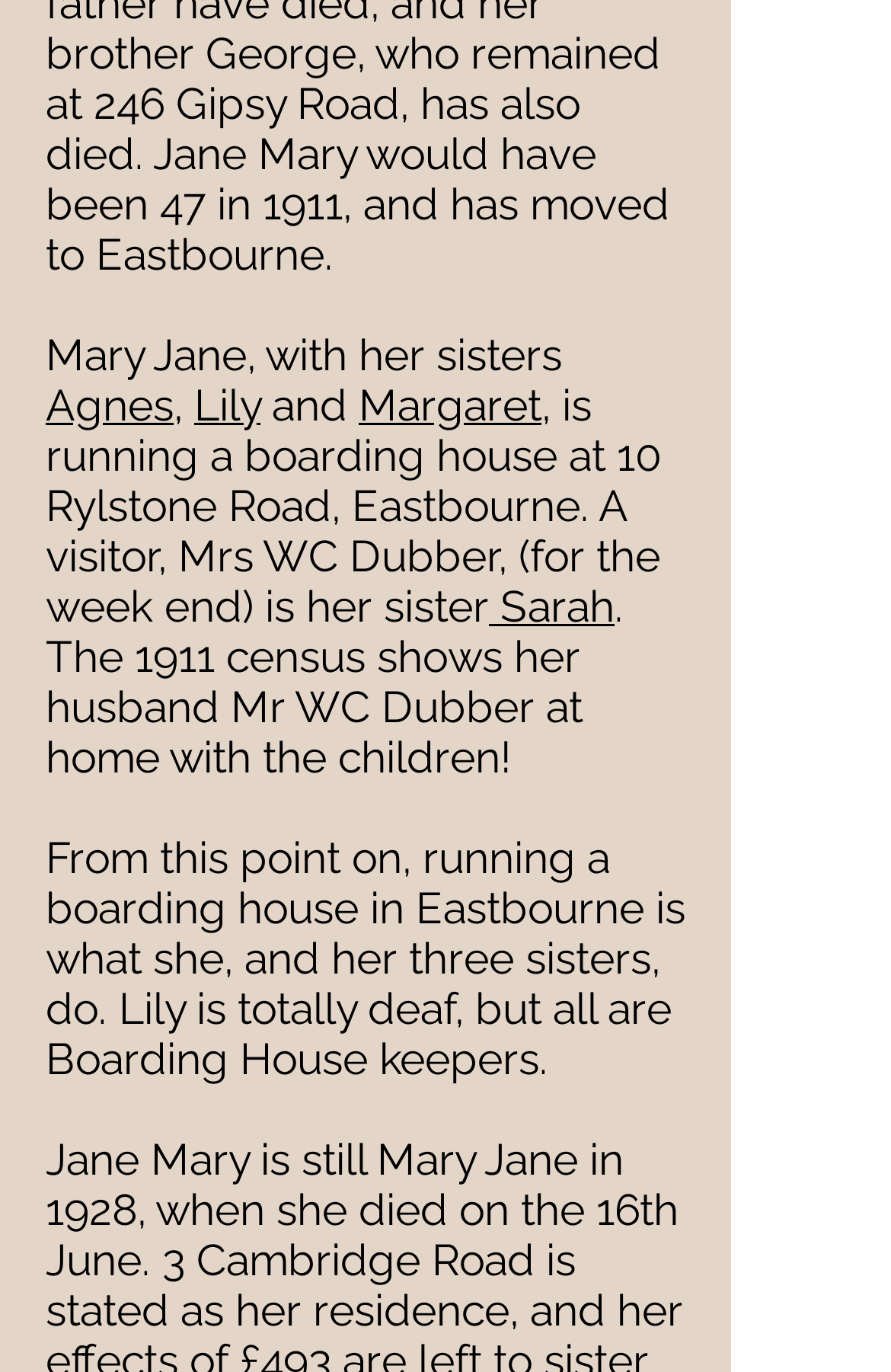What is Lily's condition?
Could you give a comprehensive explanation in response to this question?

According to the text, it is mentioned that Lily is totally deaf, but despite that, she is a boarding house keeper along with her sisters.